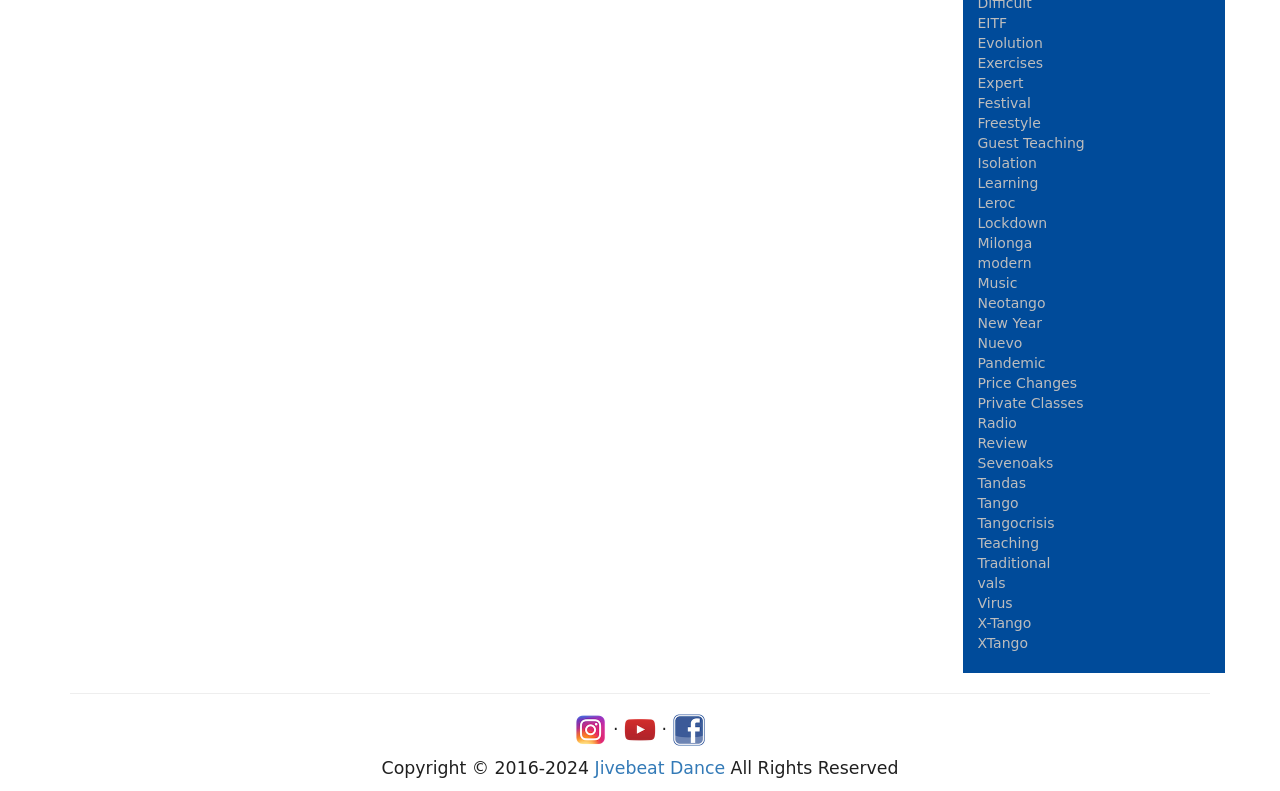Calculate the bounding box coordinates of the UI element given the description: "parent_node: · ·".

[0.488, 0.909, 0.512, 0.934]